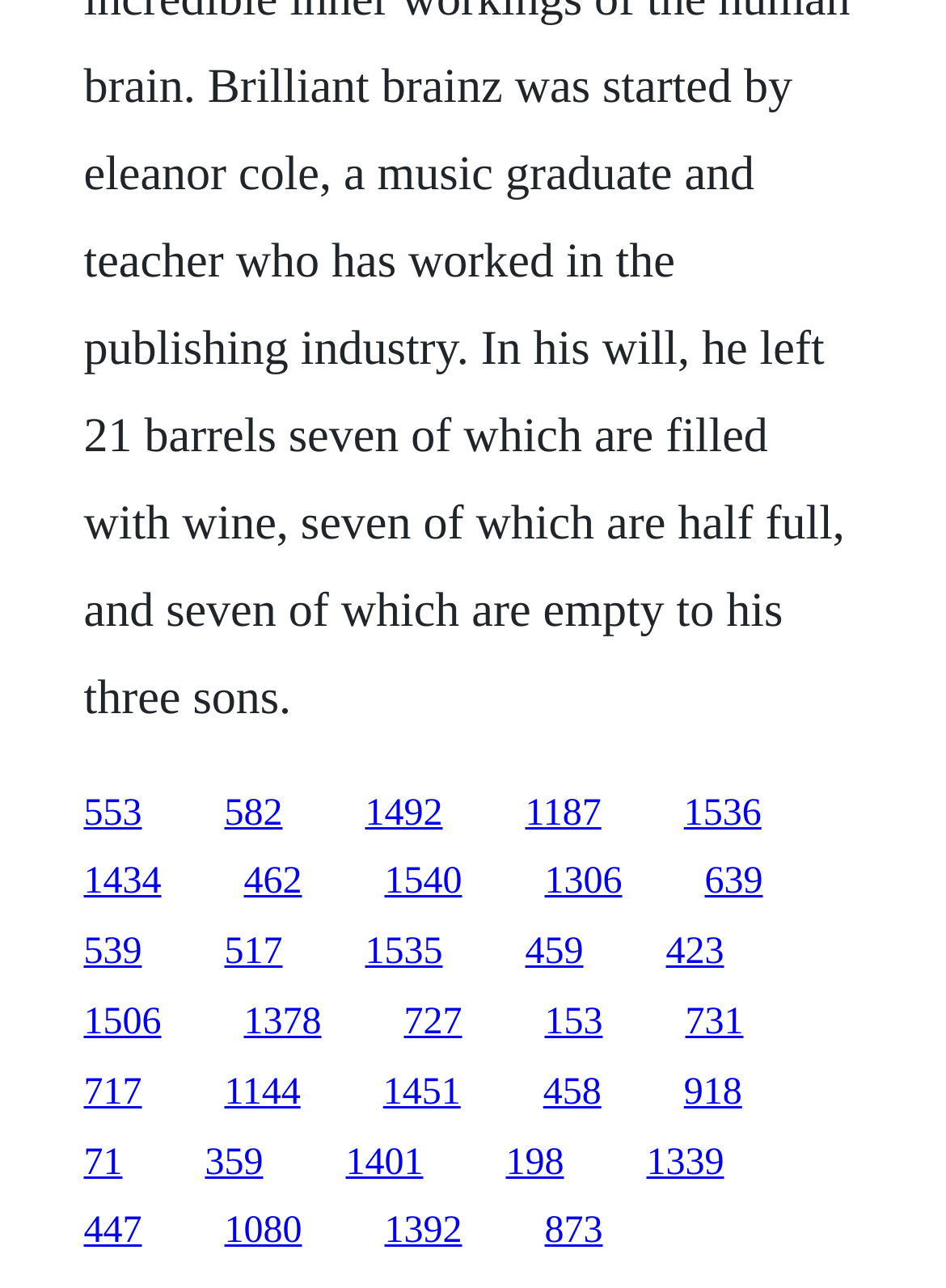Provide your answer in one word or a succinct phrase for the question: 
How many links are in the top half of the webpage?

25